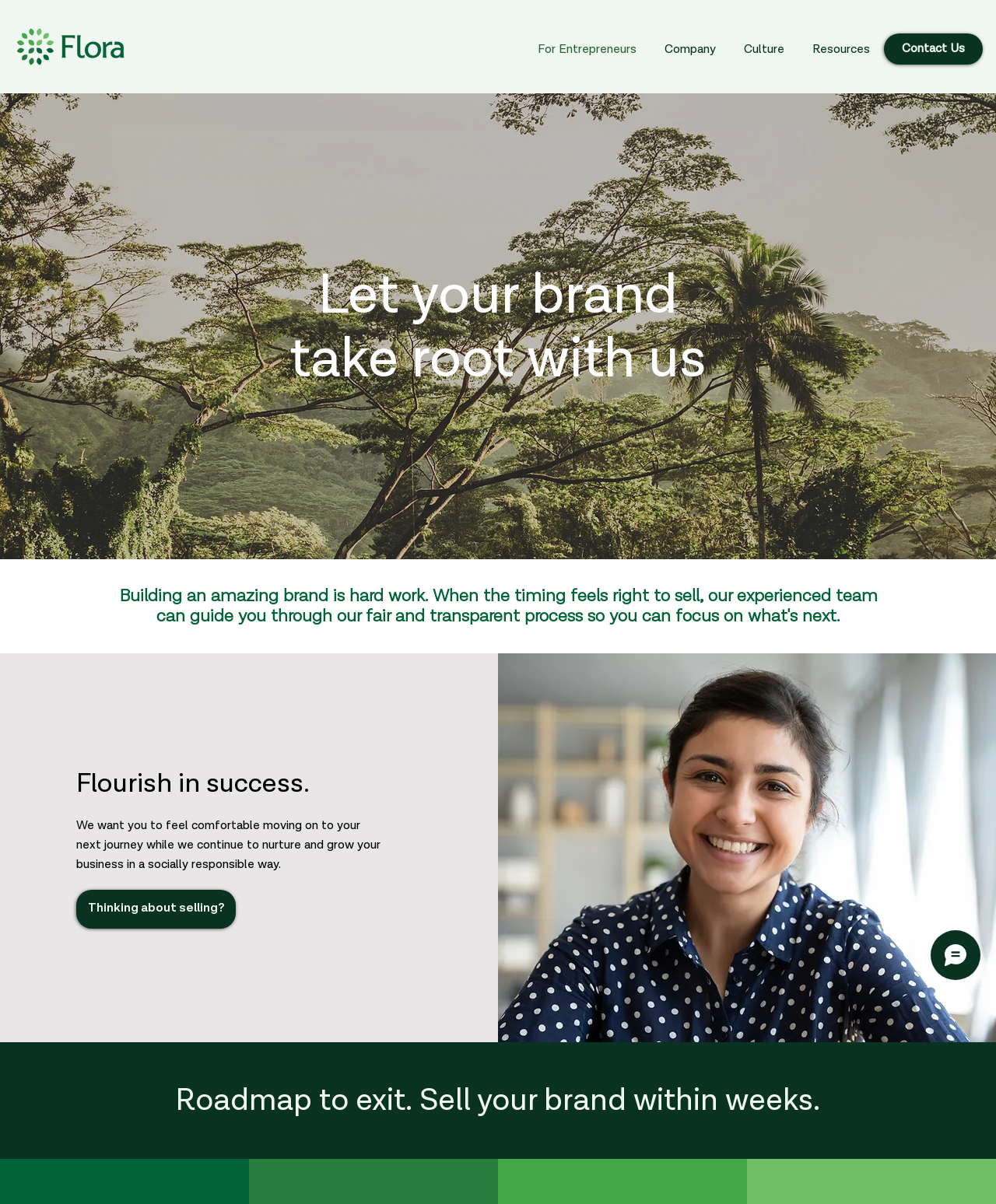What is the image on the webpage? Based on the screenshot, please respond with a single word or phrase.

Beautiful Nature